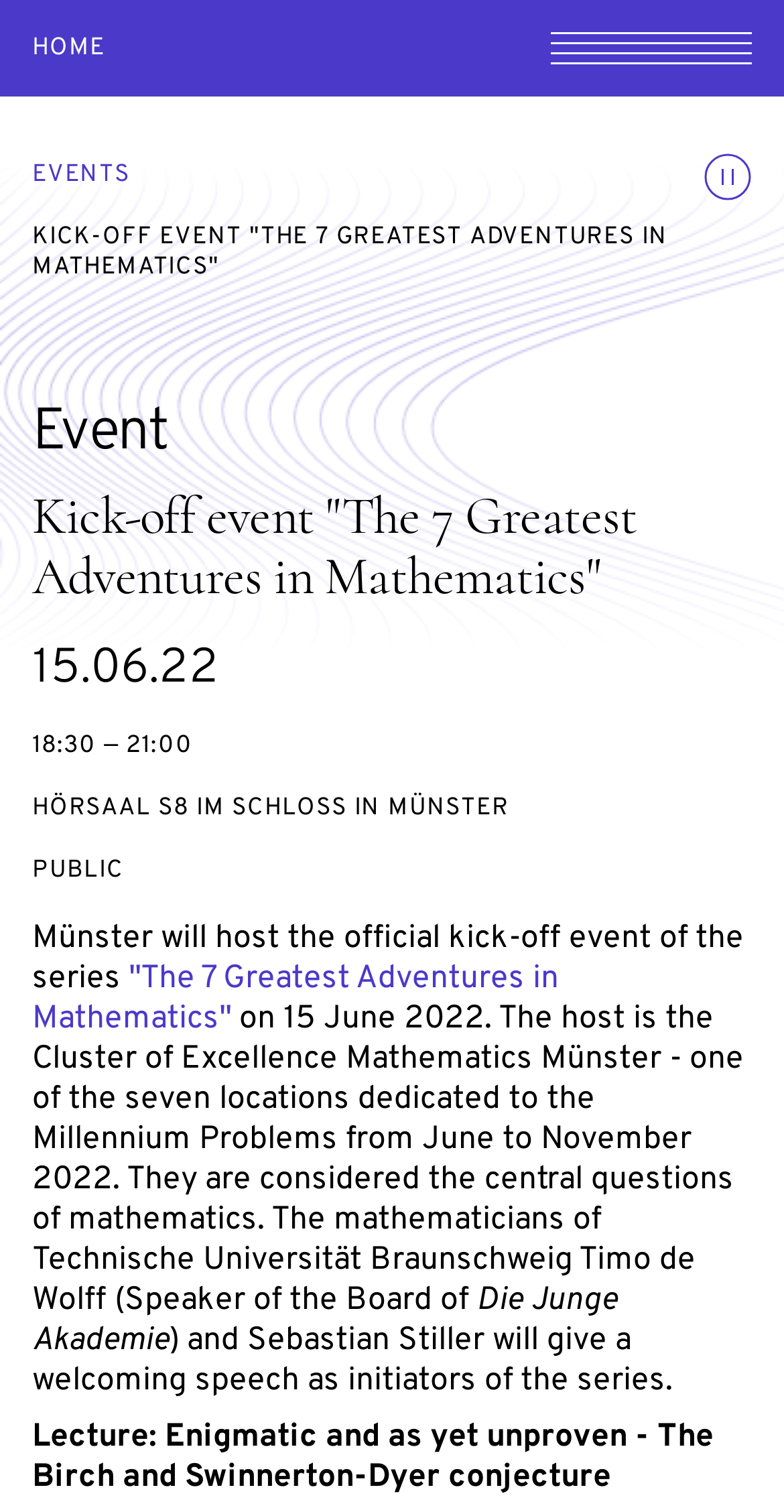What is the title of the lecture?
Please give a detailed and elaborate answer to the question.

I found the answer by looking at the static text 'Lecture: Enigmatic and as yet unproven - The Birch and Swinnerton-Dyer conjecture' which is located at the bottom of the page.